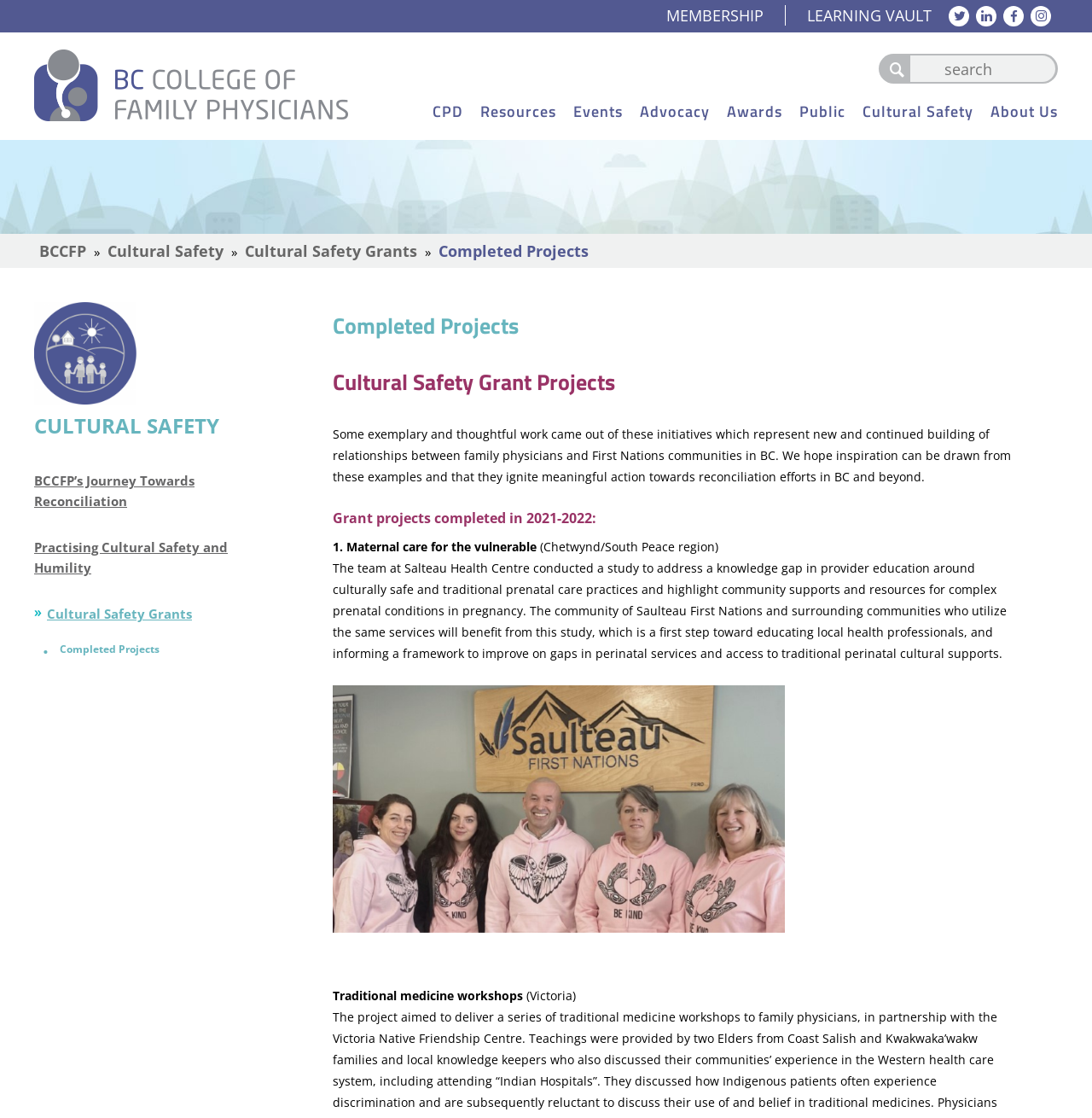Offer a comprehensive description of the webpage’s content and structure.

The webpage is about the British Columbia College of Family Physicians (BCCFP) and its cultural safety initiatives. At the top right corner, there are four social media links: Twitter, LinkedIn, Facebook, and Instagram. Below these links, there are several navigation links, including "MEMBERSHIP", "LEARNING VAULT", and others.

On the left side, there is a search bar with a search button. Below the search bar, there is a BCCFP logo and a link to the organization's homepage. 

The main content of the webpage is divided into sections. The first section has a heading "Completed Projects" and a subheading "Cultural Safety Grant Projects". Below the headings, there is a paragraph describing the cultural safety grant projects, which aim to build relationships between family physicians and First Nations communities in British Columbia.

The next section lists several grant projects completed in 2021-2022. Each project is described in a few lines of text, including the project title, location, and a brief summary of the project. The projects include "Maternal care for the vulnerable" in Chetwynd/South Peace region and "Traditional medicine workshops" in Victoria.

On the left side of the webpage, there is an image and a section with several links related to cultural safety, including "BCCFP’s Journey Towards Reconciliation", "Practising Cultural Safety and Humility", and "Cultural Safety Grants".